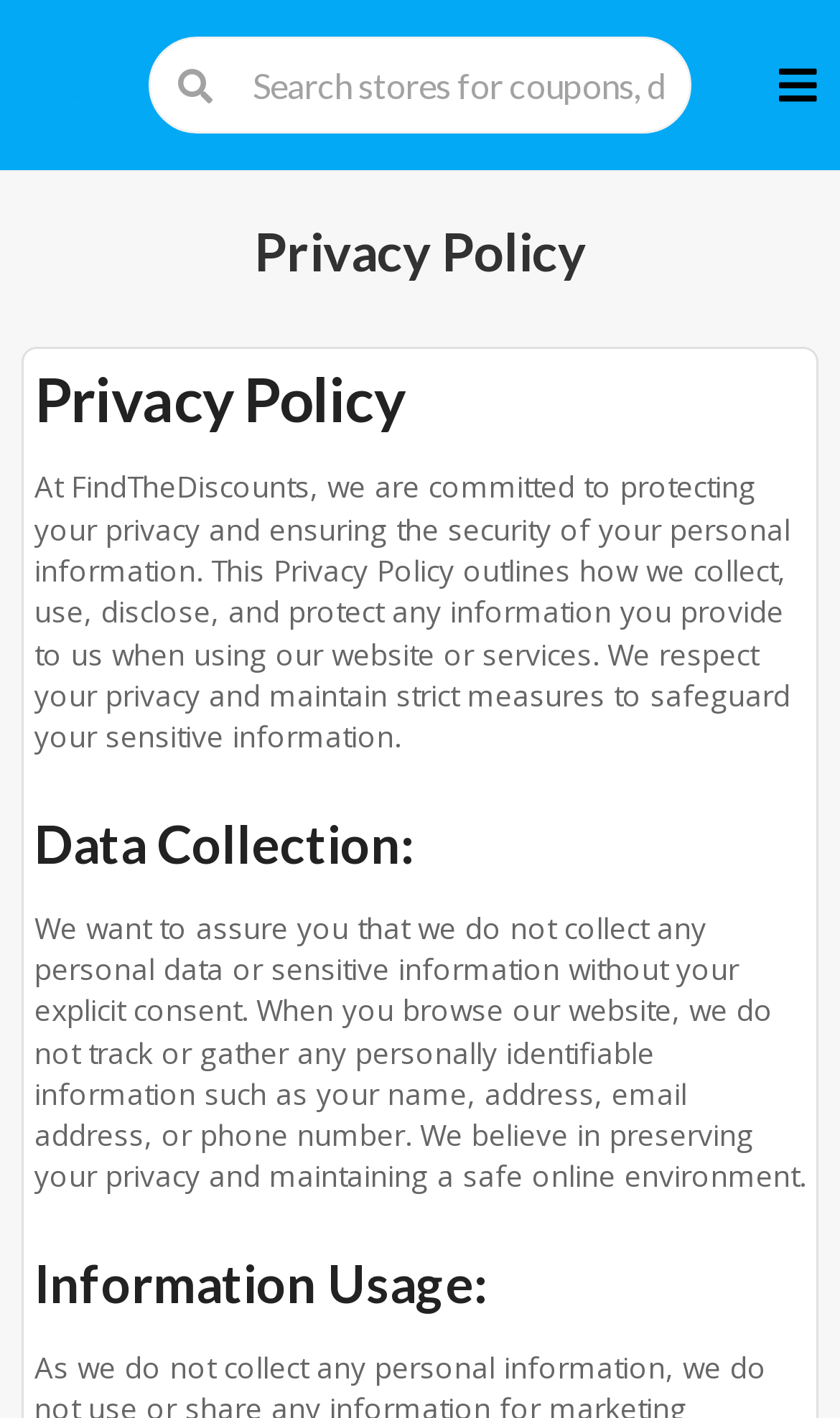Is user consent required for data collection?
Please answer the question with a single word or phrase, referencing the image.

Yes